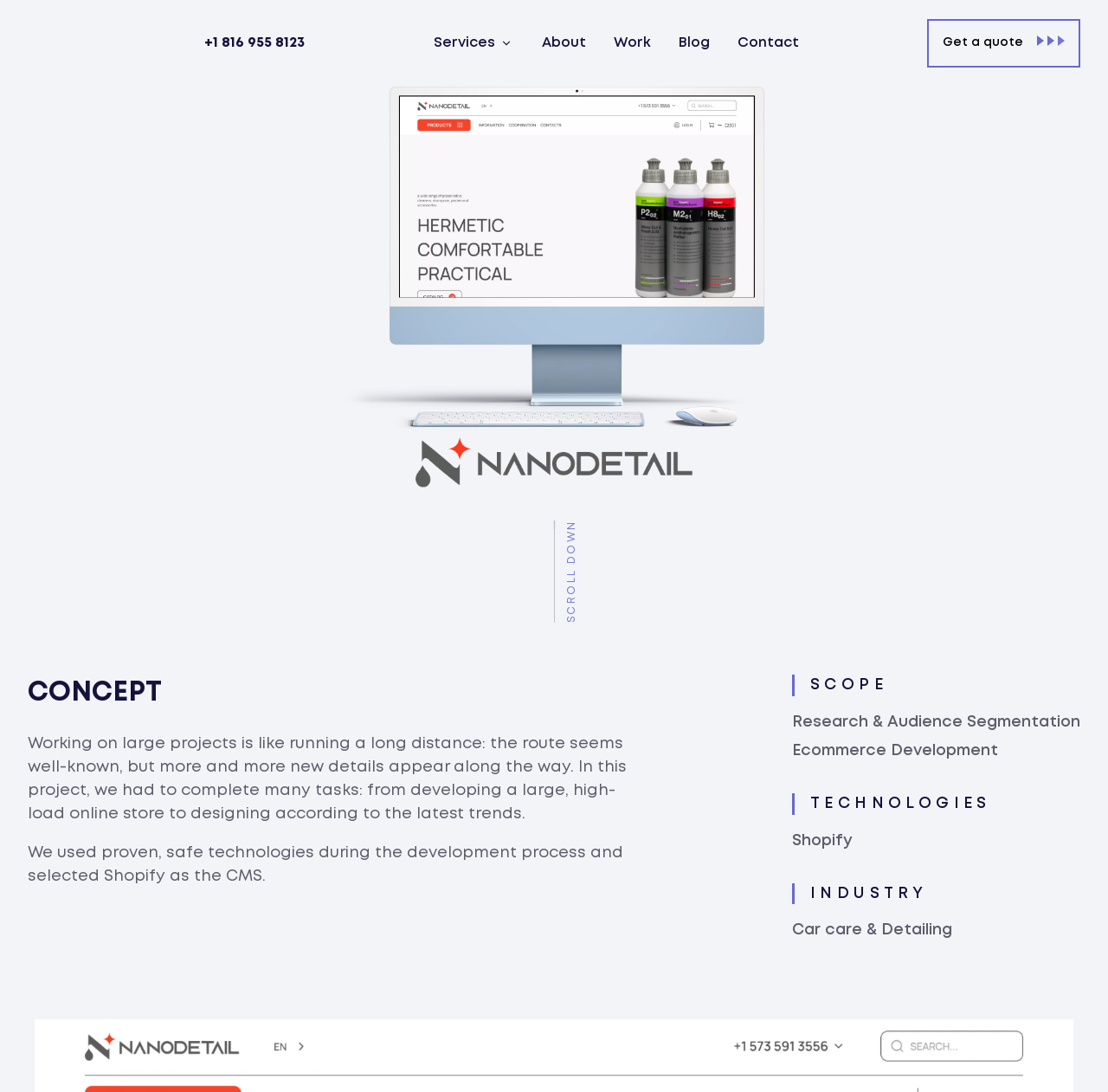Determine the coordinates of the bounding box that should be clicked to complete the instruction: "Get a quote". The coordinates should be represented by four float numbers between 0 and 1: [left, top, right, bottom].

[0.837, 0.018, 0.975, 0.062]